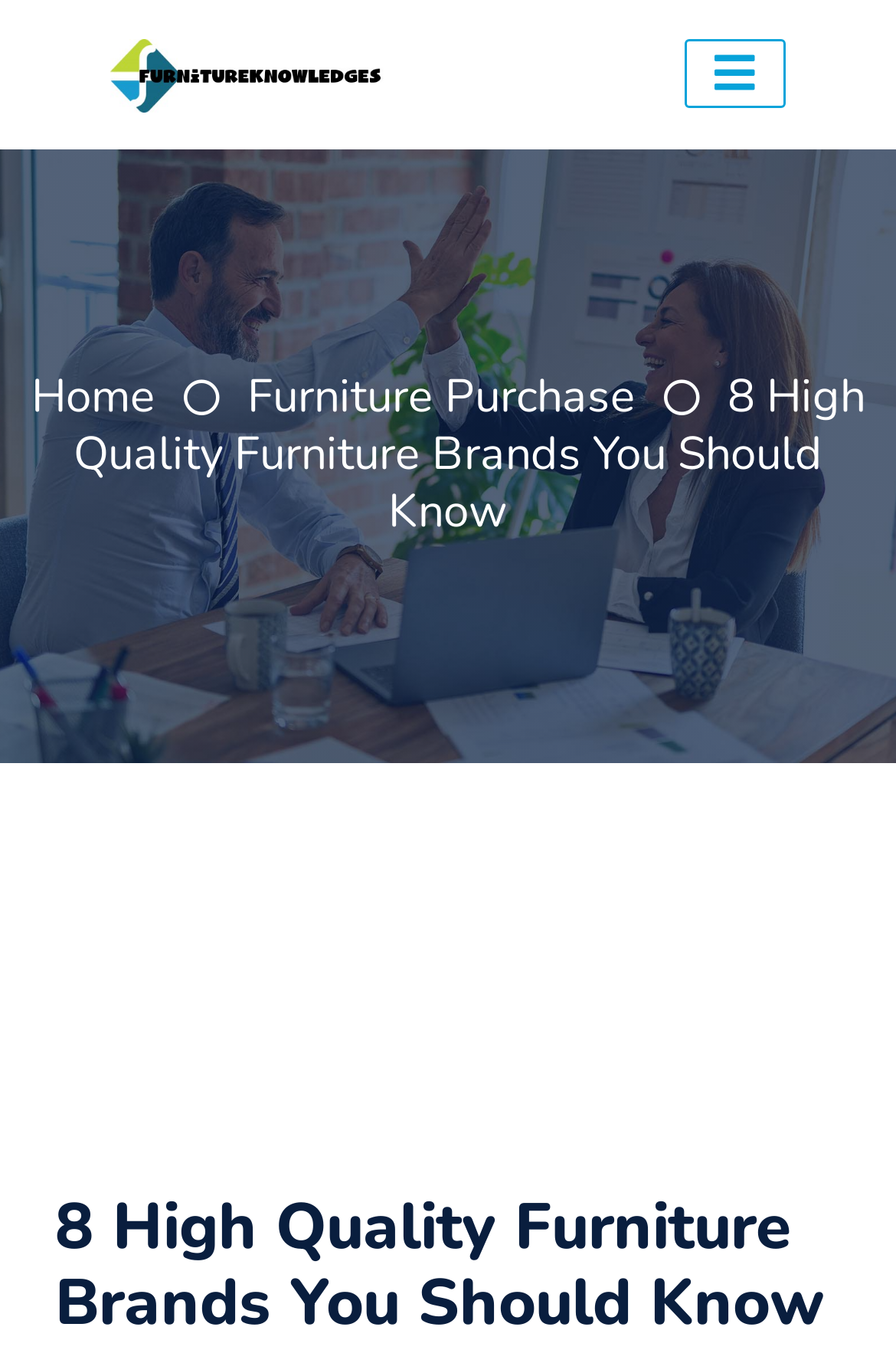Given the description of a UI element: "Home", identify the bounding box coordinates of the matching element in the webpage screenshot.

[0.035, 0.268, 0.173, 0.313]